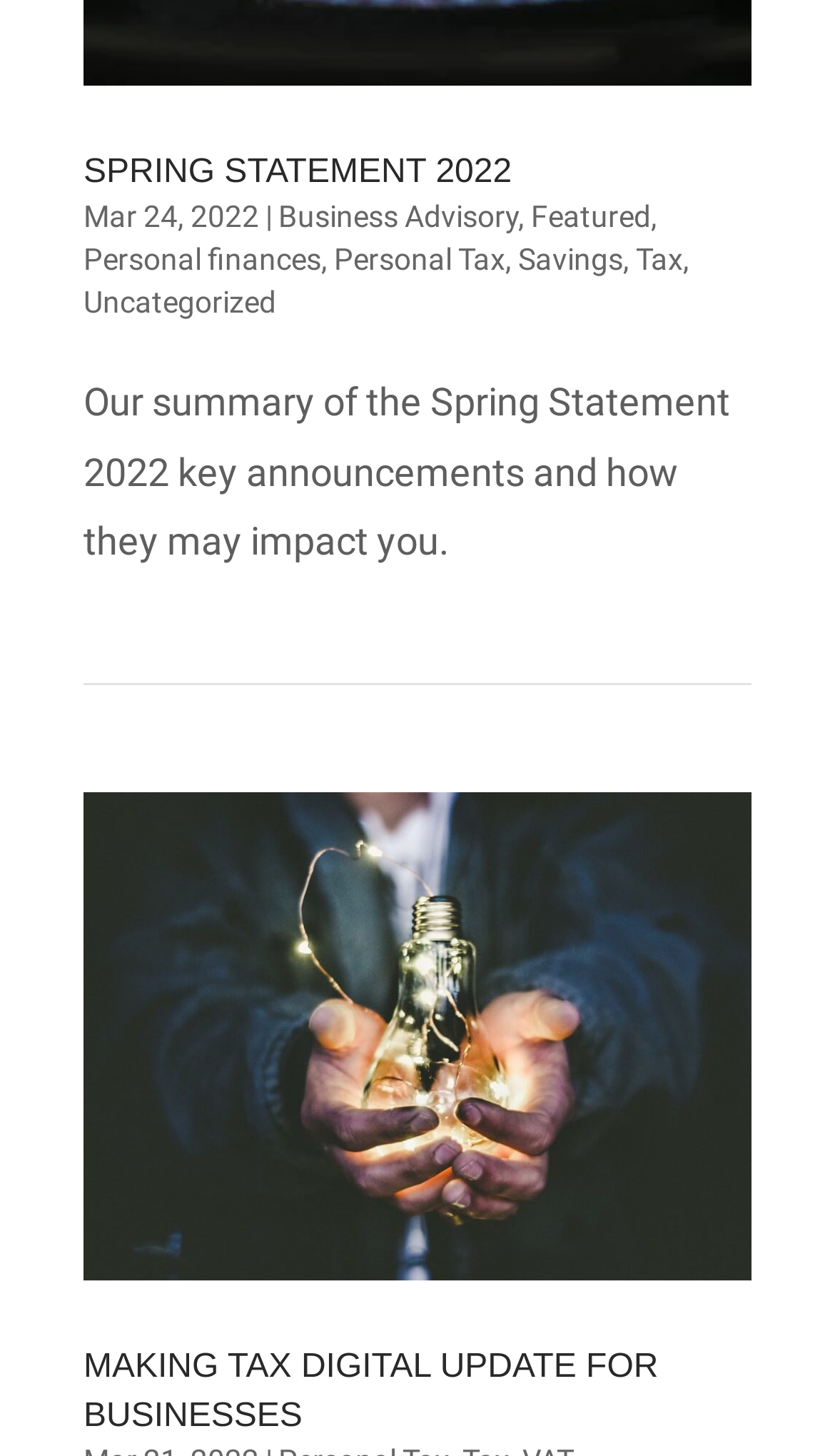Identify the bounding box for the described UI element. Provide the coordinates in (top-left x, top-left y, bottom-right x, bottom-right y) format with values ranging from 0 to 1: Savings

[0.621, 0.166, 0.746, 0.19]